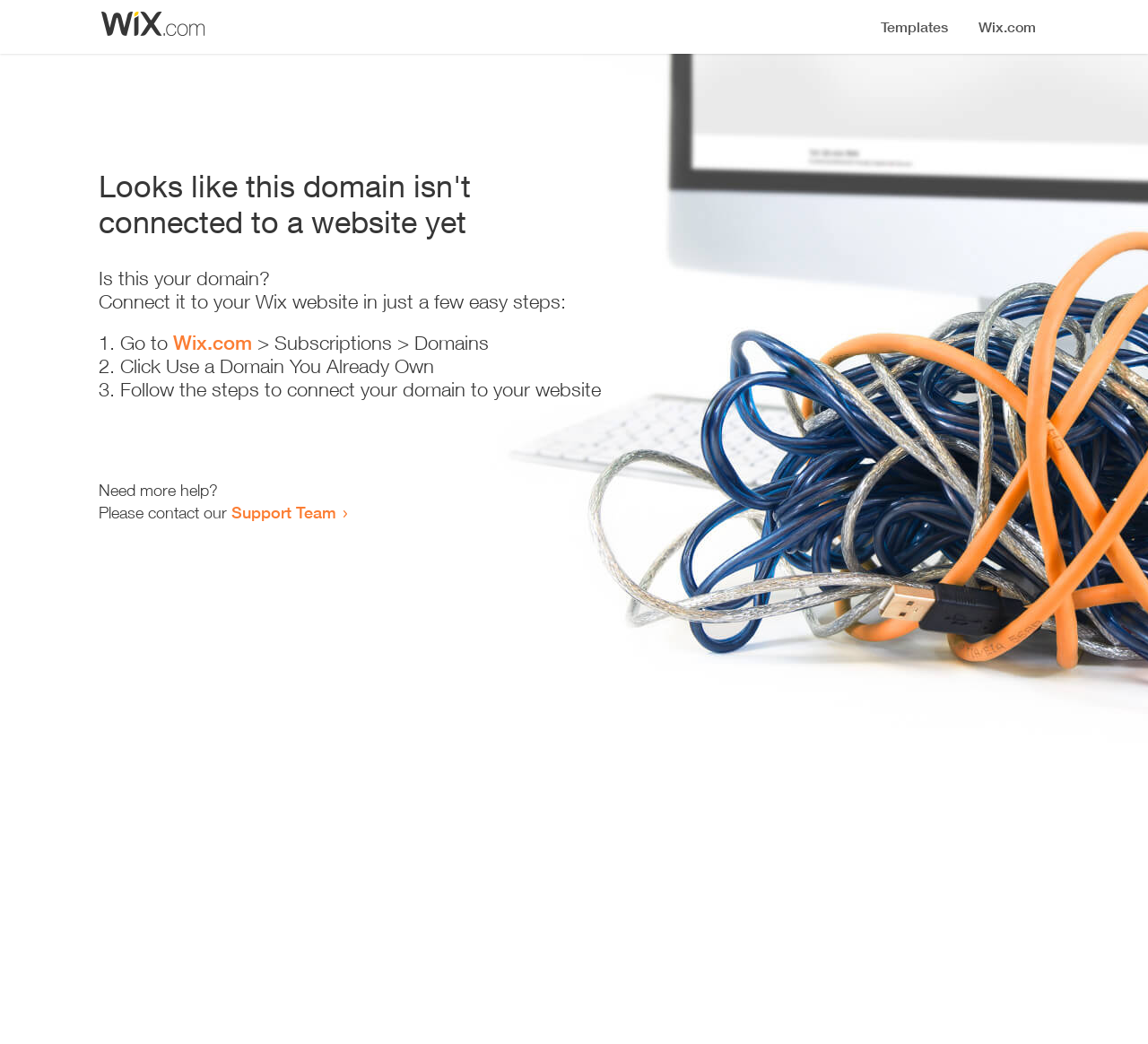What do I need to do to connect my domain? Analyze the screenshot and reply with just one word or a short phrase.

Follow the steps